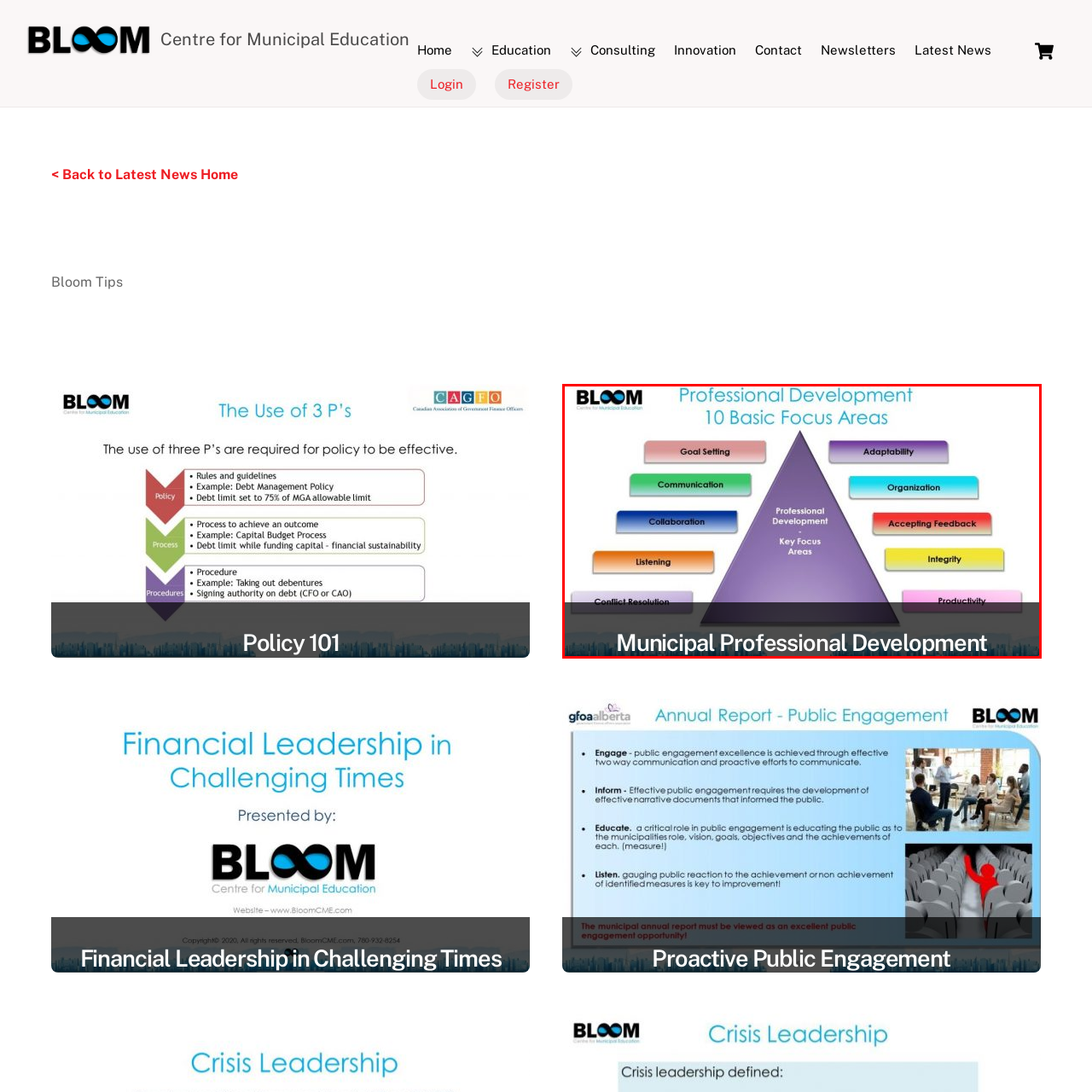How many focus areas are presented in the image?
Focus on the part of the image marked with a red bounding box and deliver an in-depth answer grounded in the visual elements you observe.

The caption lists out the ten focus areas, which are Goal Setting, Communication, Collaboration, Listening, Conflict Resolution, Adaptability, Organization, Accepting Feedback, Integrity, and Productivity.